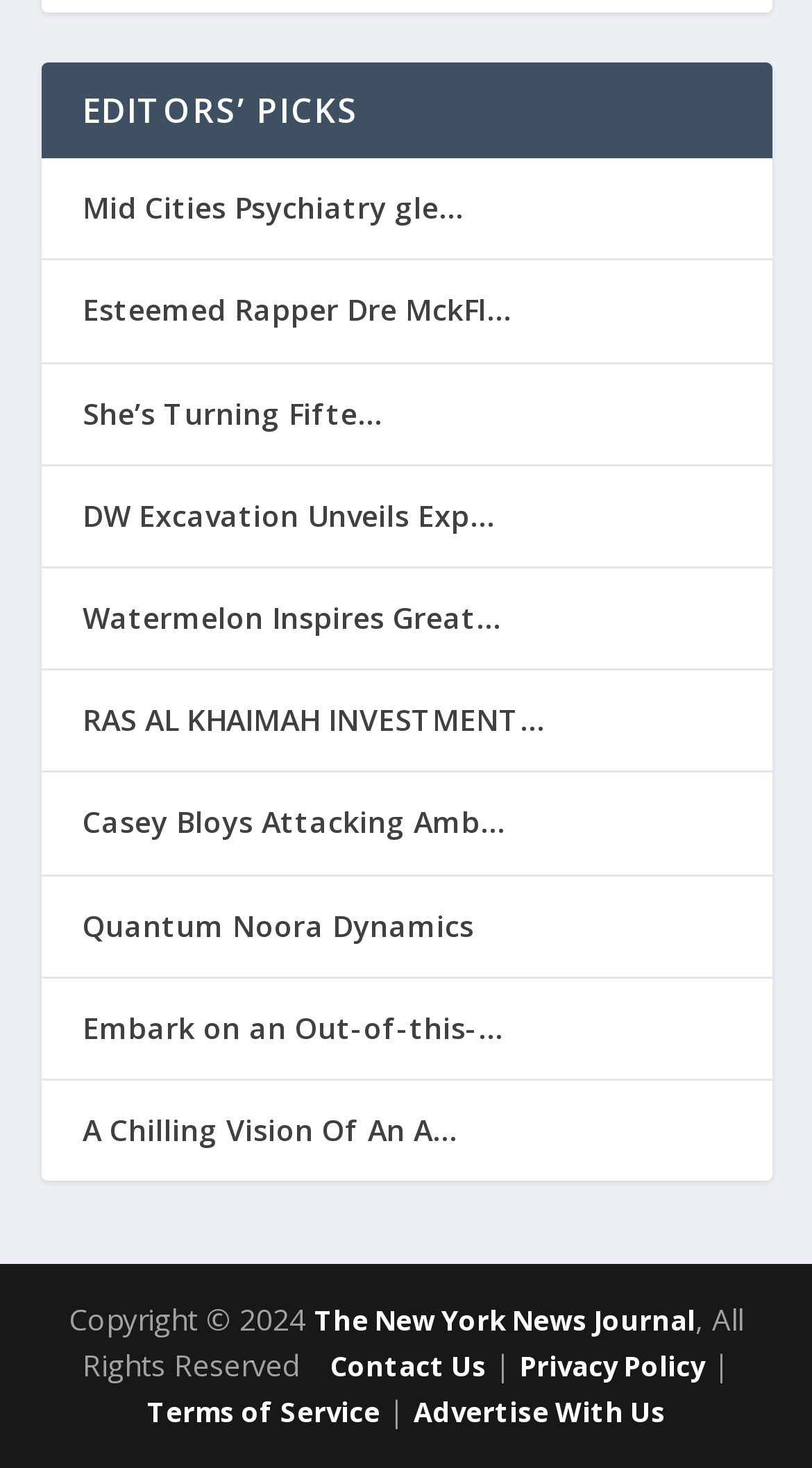Can you find the bounding box coordinates for the element to click on to achieve the instruction: "Contact Us"?

[0.368, 0.918, 0.599, 0.943]